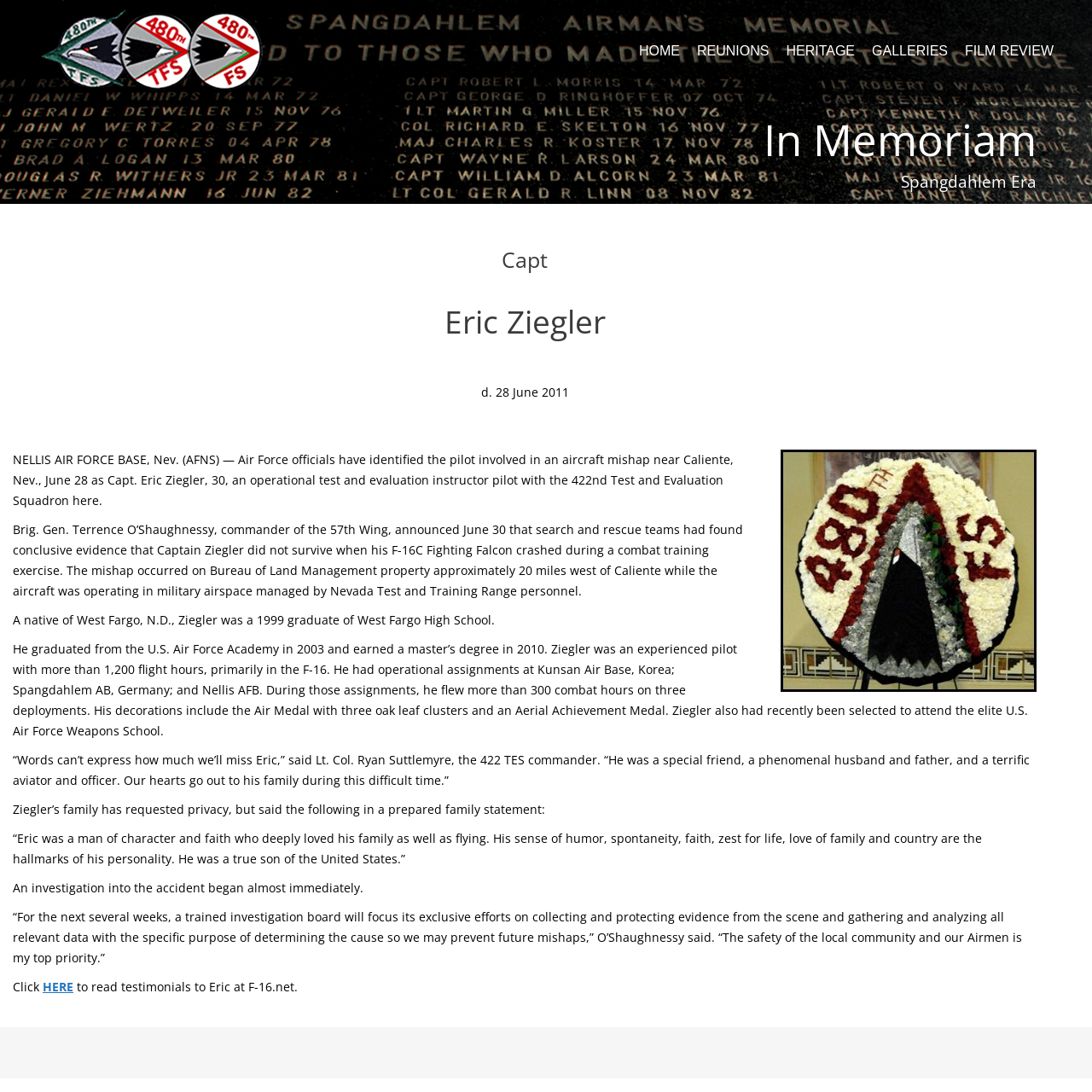Please identify the bounding box coordinates of the region to click in order to complete the task: "Click the HOME link". The coordinates must be four float numbers between 0 and 1, specified as [left, top, right, bottom].

[0.585, 0.036, 0.623, 0.058]